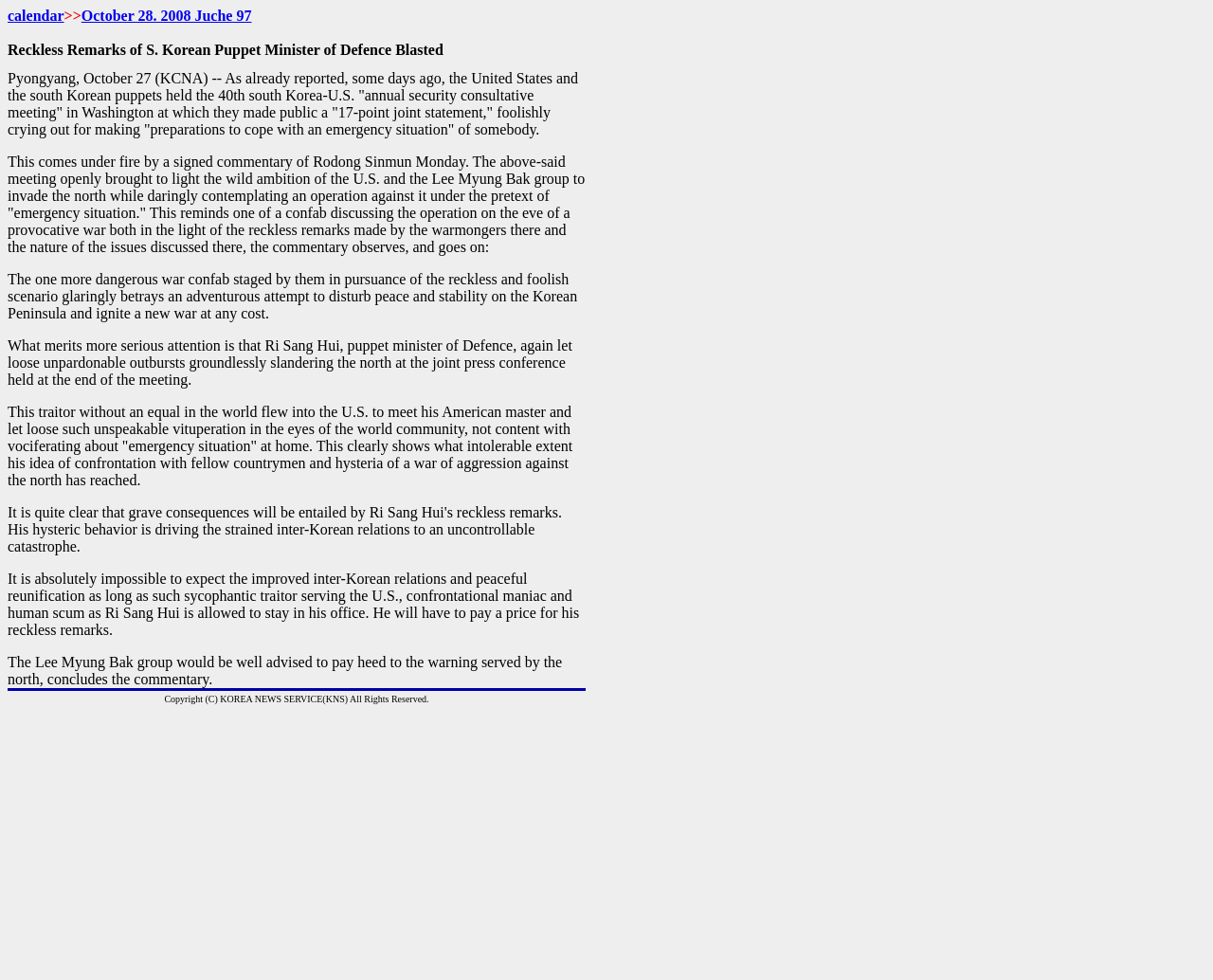Explain the webpage in detail, including its primary components.

This webpage appears to be a news article or a press release from the Korea News Service (KNS). At the top of the page, there is a calendar section with a link to "calendar" and a date "October 28, 2008 Juche 97". Below this section, there is a table with multiple rows, each containing an image and some empty cells.

The main content of the page is a news article titled "Reckless Remarks of S. Korean Puppet Minister of Defence Blasted". The article is divided into several paragraphs, with some static text blocks scattered throughout. The text discusses a meeting between the United States and South Korea, where they made a joint statement, and criticizes the remarks made by the South Korean Minister of Defence, Ri Sang Hui.

There are several images scattered throughout the page, but they are not explicitly described. The images are relatively small, with dimensions around 0.028 x 0.035, and are placed within table cells.

At the bottom of the page, there is a copyright notice from the Korea News Service (KNS), stating that all rights are reserved.